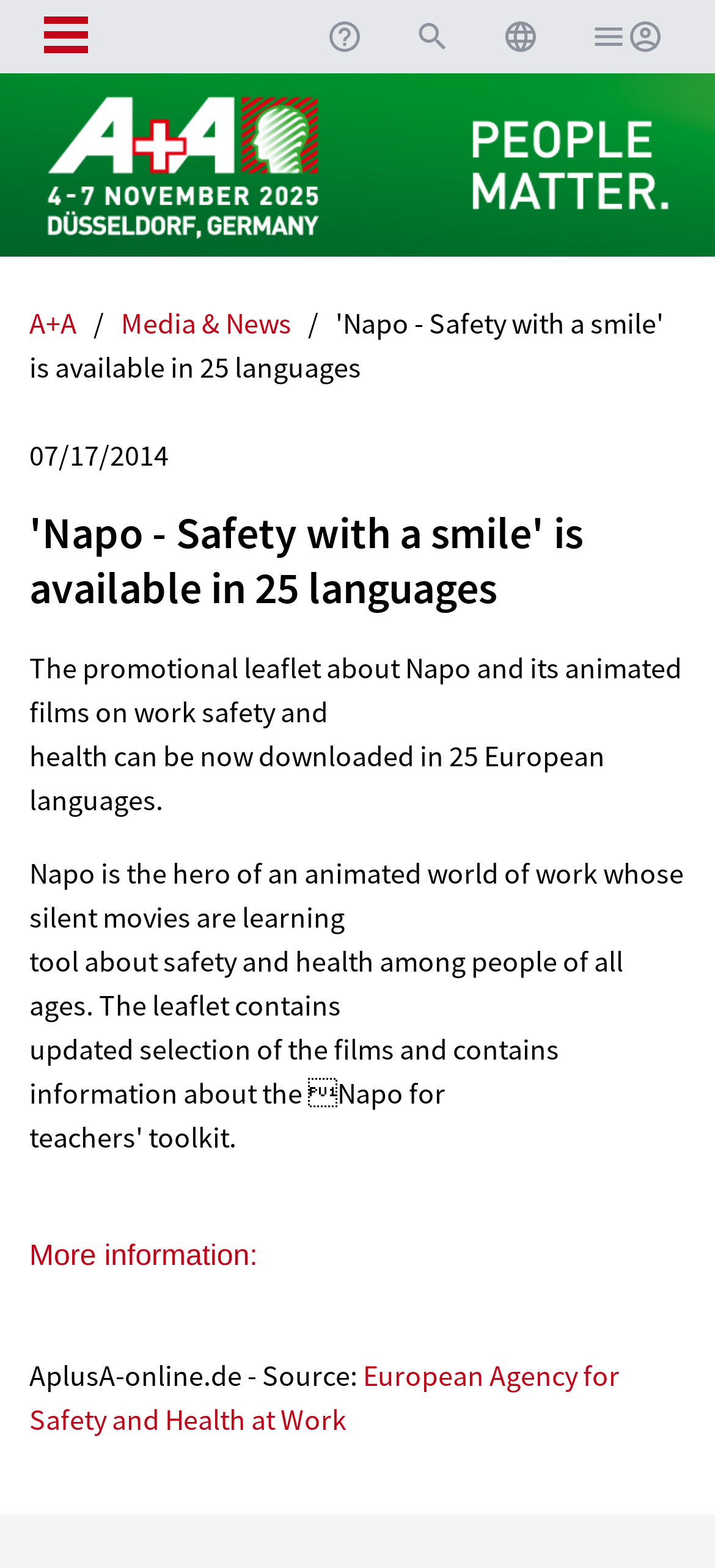What is the name of the agency mentioned at the bottom of the webpage?
Based on the image, answer the question with as much detail as possible.

I looked at the link element at the bottom of the webpage and found that it points to the European Agency for Safety and Health at Work.